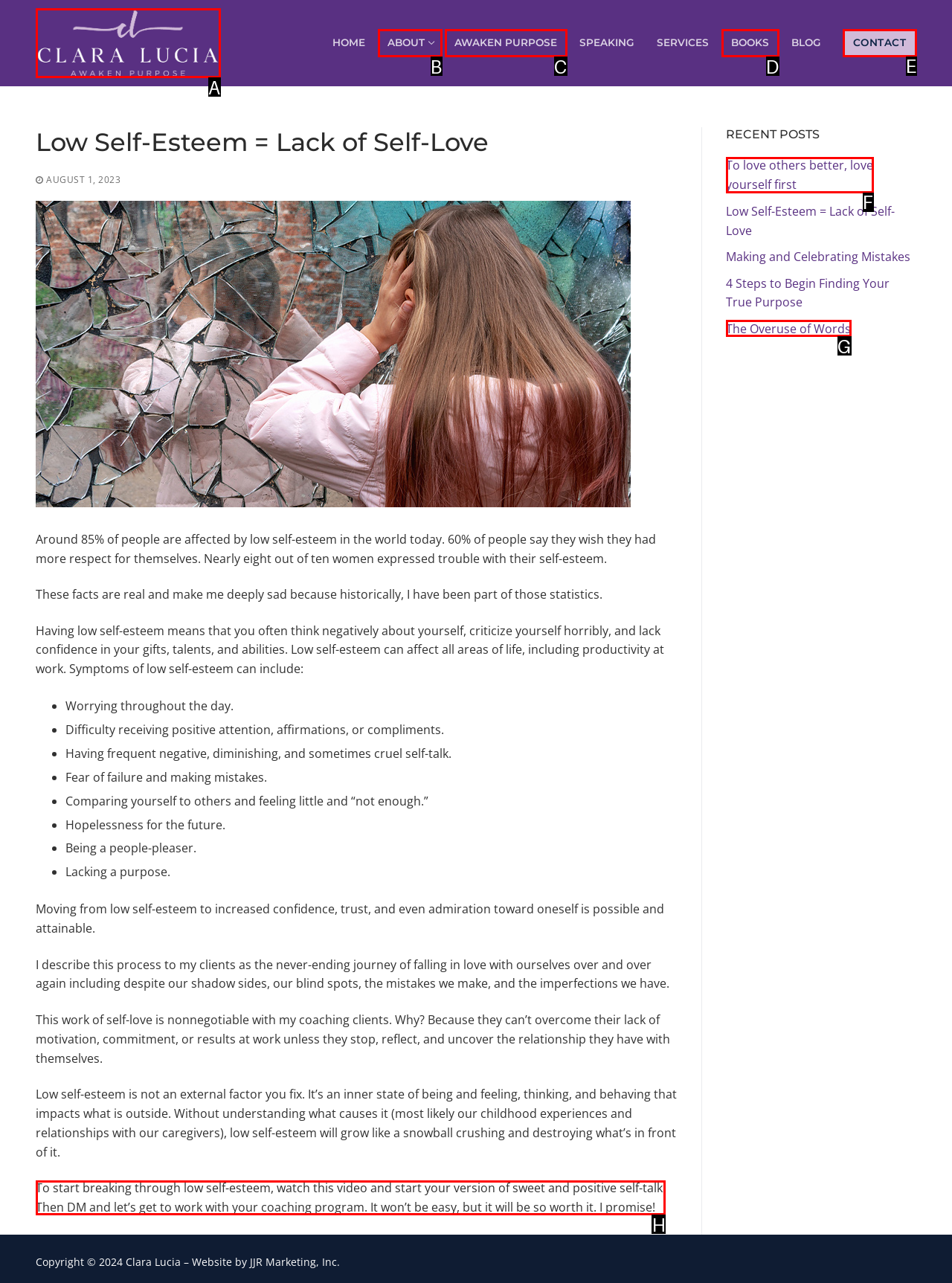From the available options, which lettered element should I click to complete this task: Watch the video and start your version of sweet and positive self-talk?

H